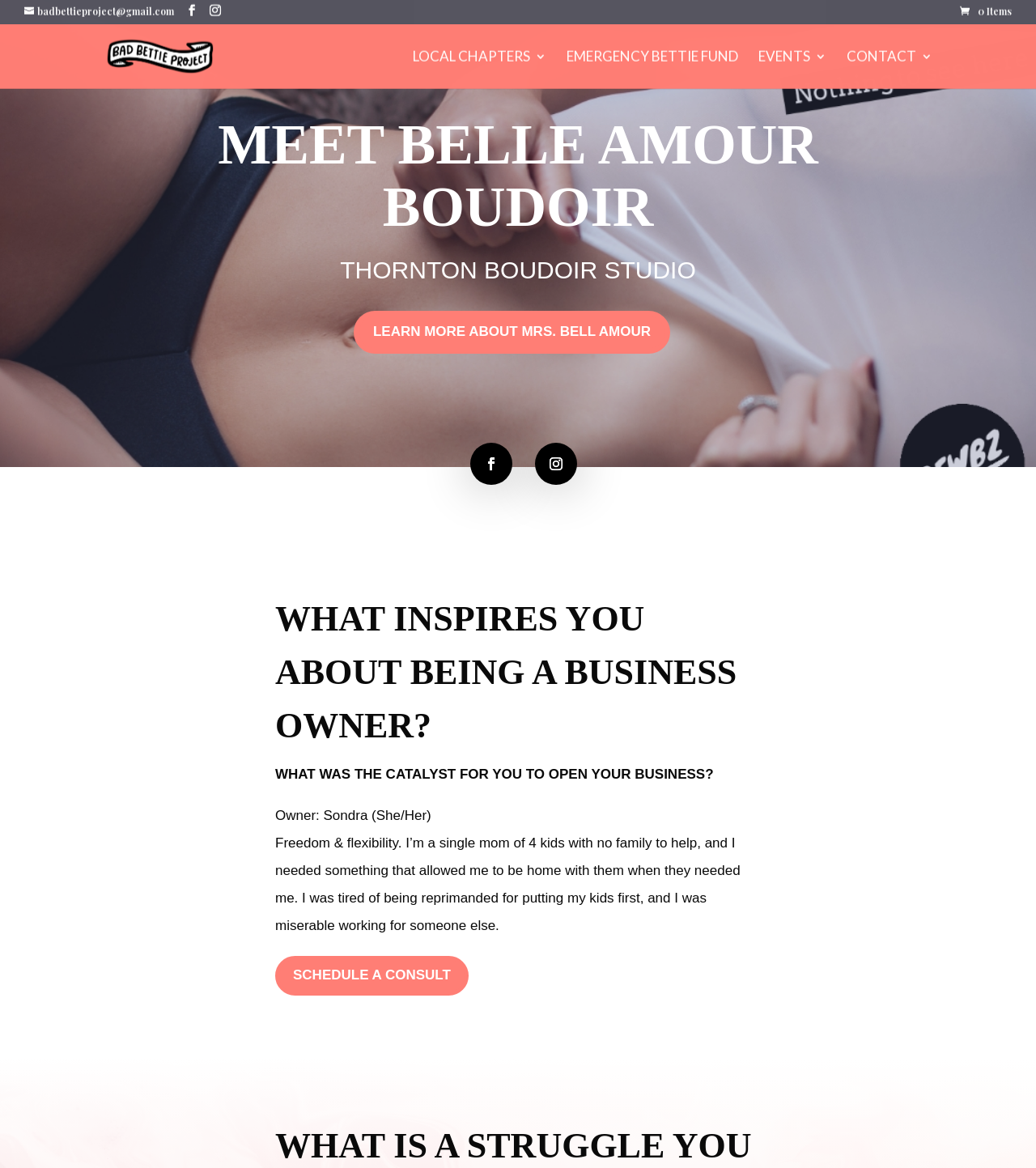Identify the bounding box of the UI element that matches this description: "Follow".

[0.516, 0.379, 0.557, 0.415]